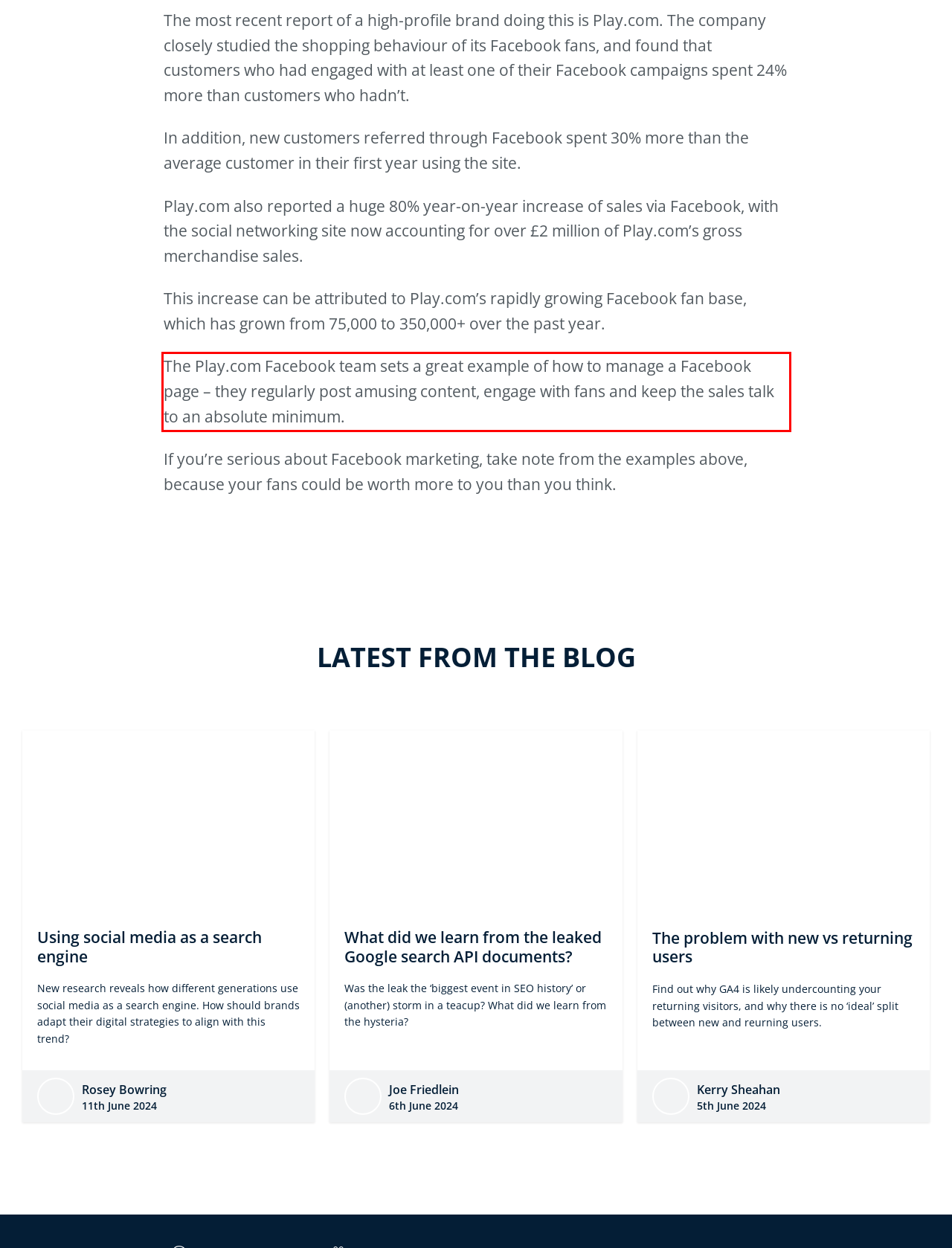You are looking at a screenshot of a webpage with a red rectangle bounding box. Use OCR to identify and extract the text content found inside this red bounding box.

The Play.com Facebook team sets a great example of how to manage a Facebook page – they regularly post amusing content, engage with fans and keep the sales talk to an absolute minimum.